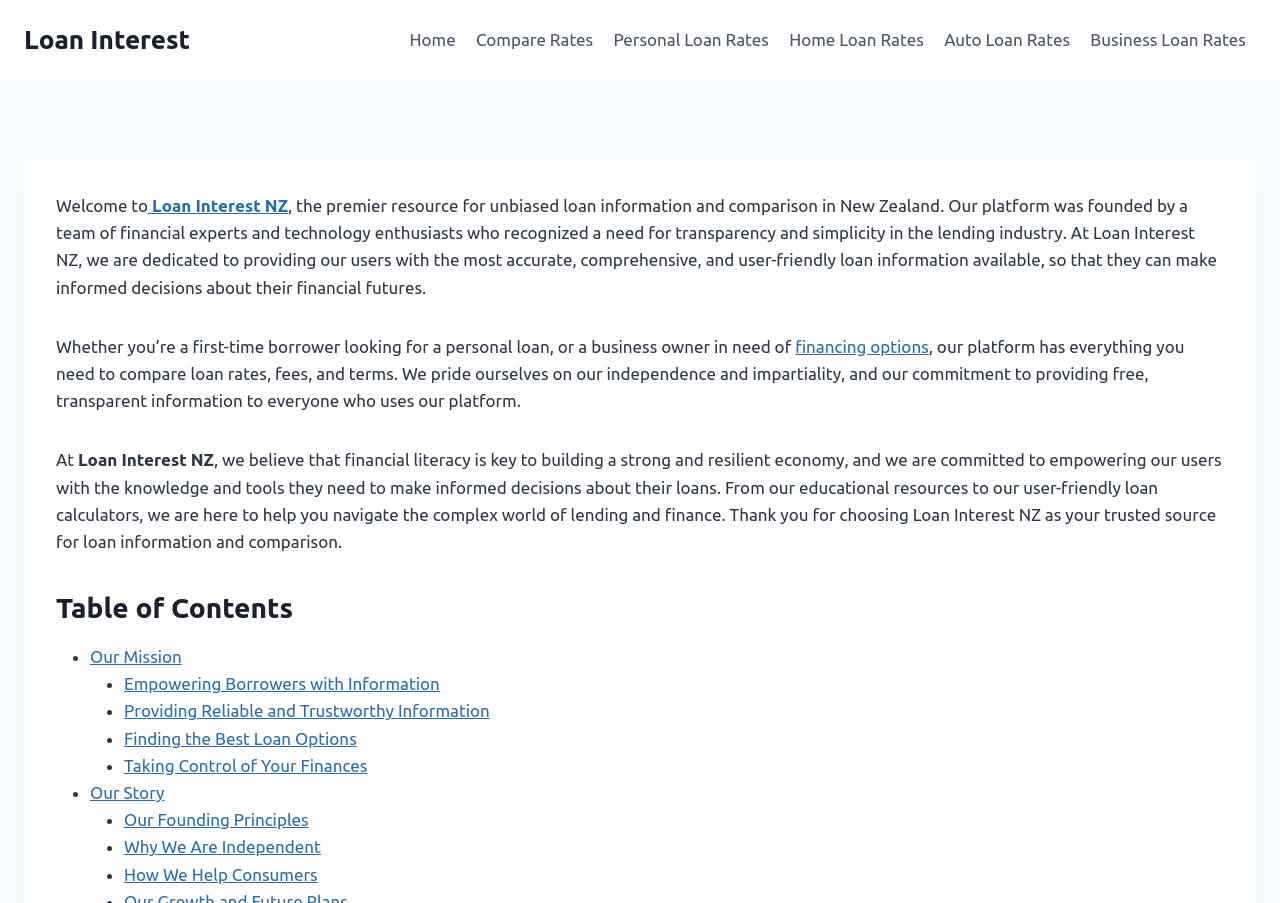Given the content of the image, can you provide a detailed answer to the question?
What is the purpose of the website?

I inferred the answer from the text 'Welcome to Loan Interest NZ, the premier resource for unbiased loan information and comparison in New Zealand' which clearly states the purpose of the website.